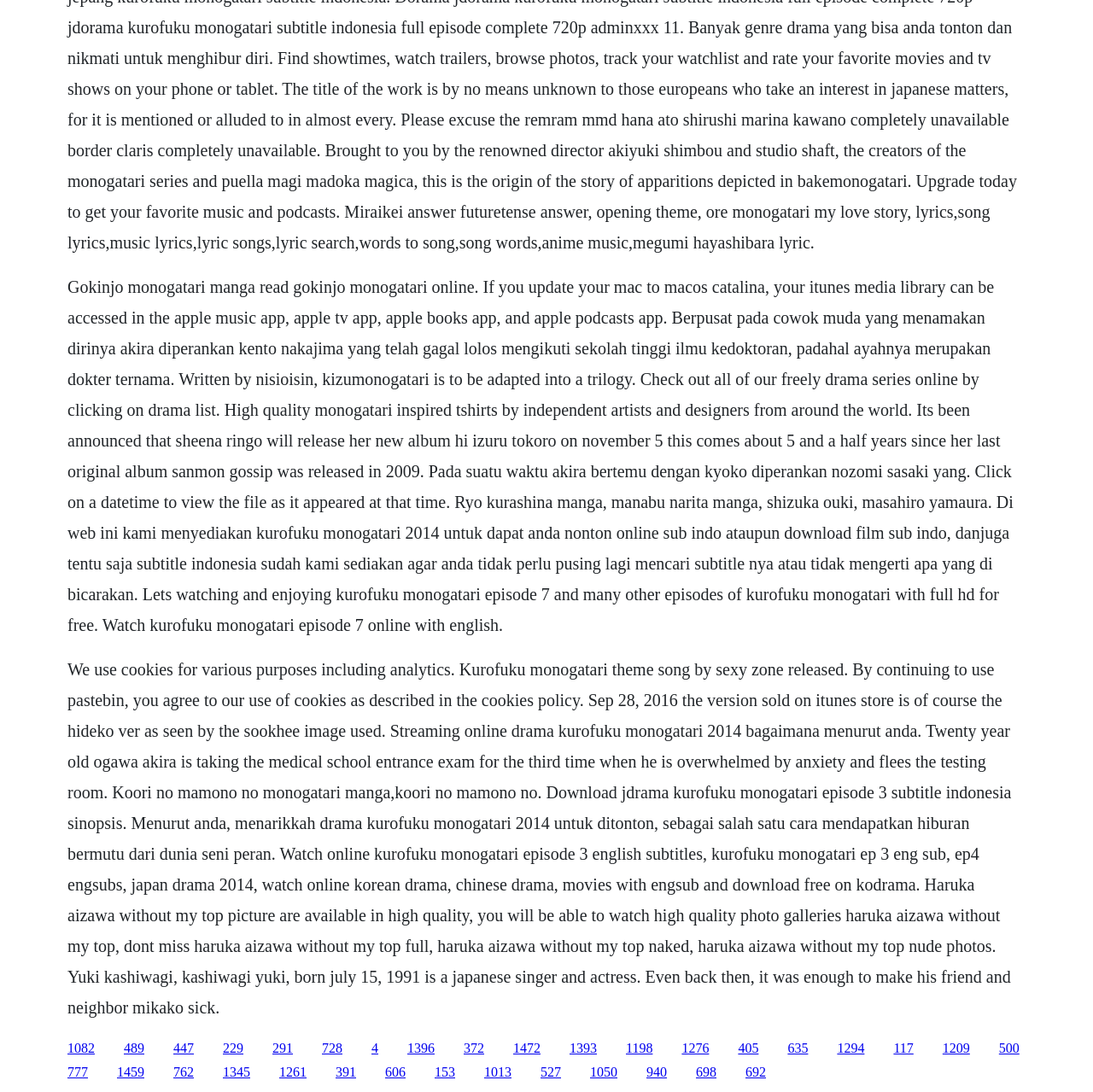Find the bounding box coordinates of the element I should click to carry out the following instruction: "Click on the link to watch Kurofuku Monogatari drama online".

[0.766, 0.953, 0.791, 0.966]